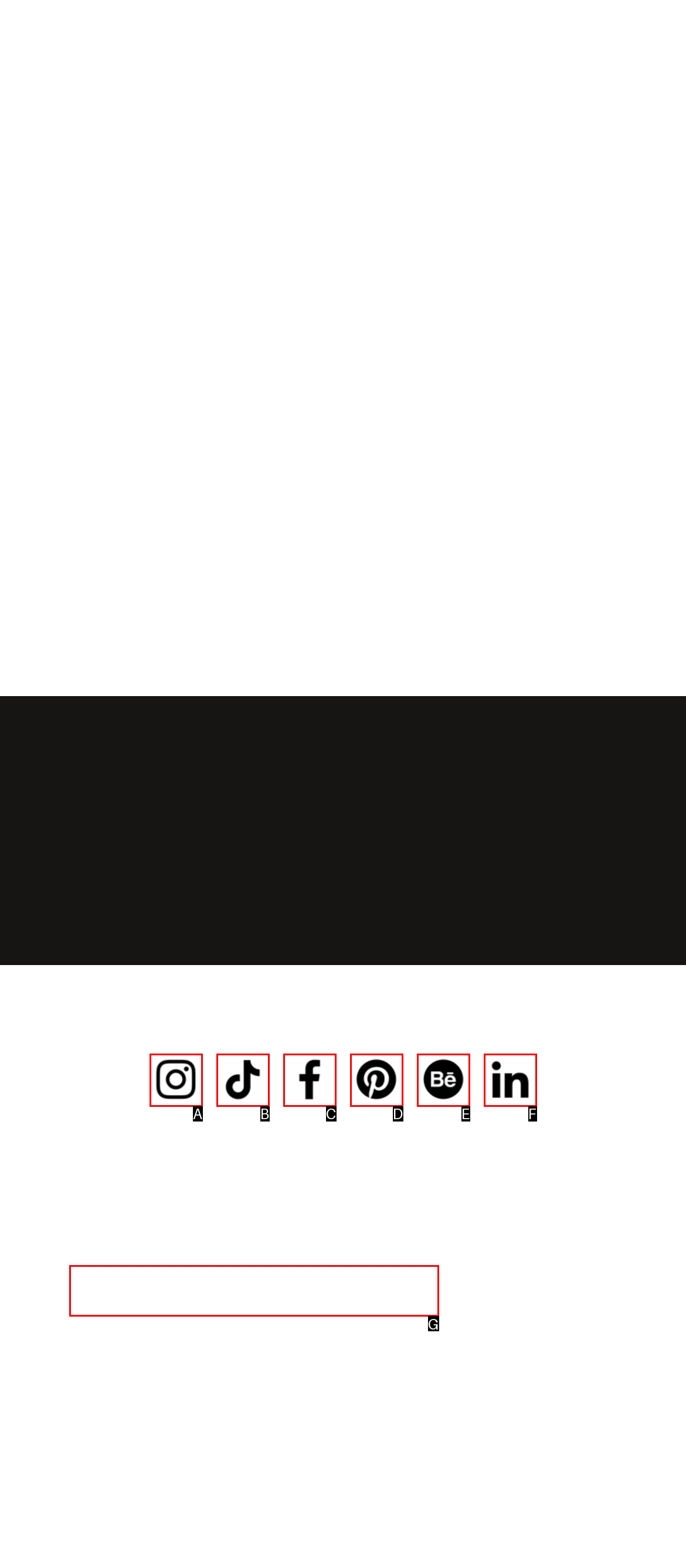Identify the letter of the UI element that fits the description: aria-label="Pinterest"
Respond with the letter of the option directly.

D